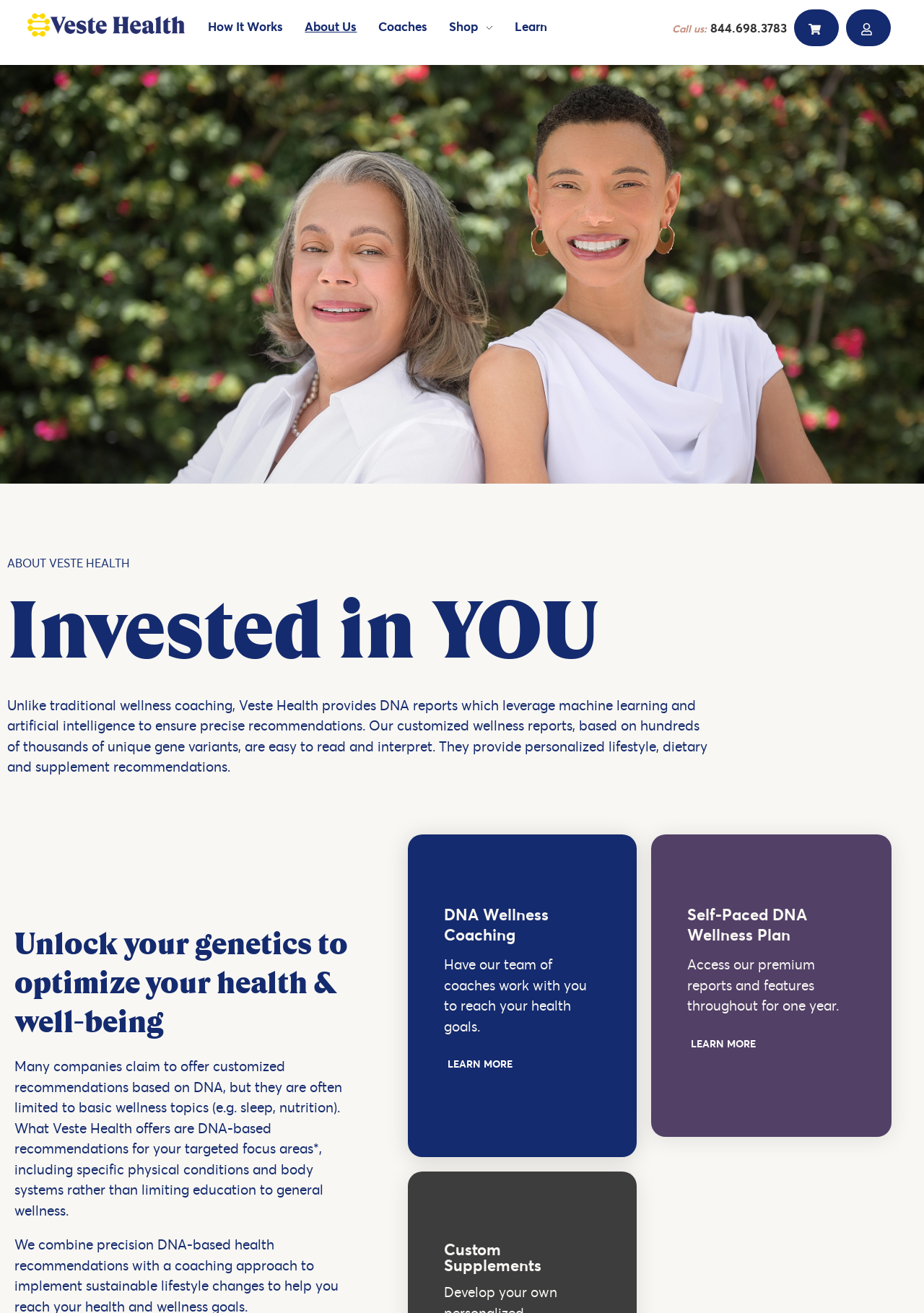Using a single word or phrase, answer the following question: 
What is the focus of Veste Health's DNA reports?

Precise recommendations